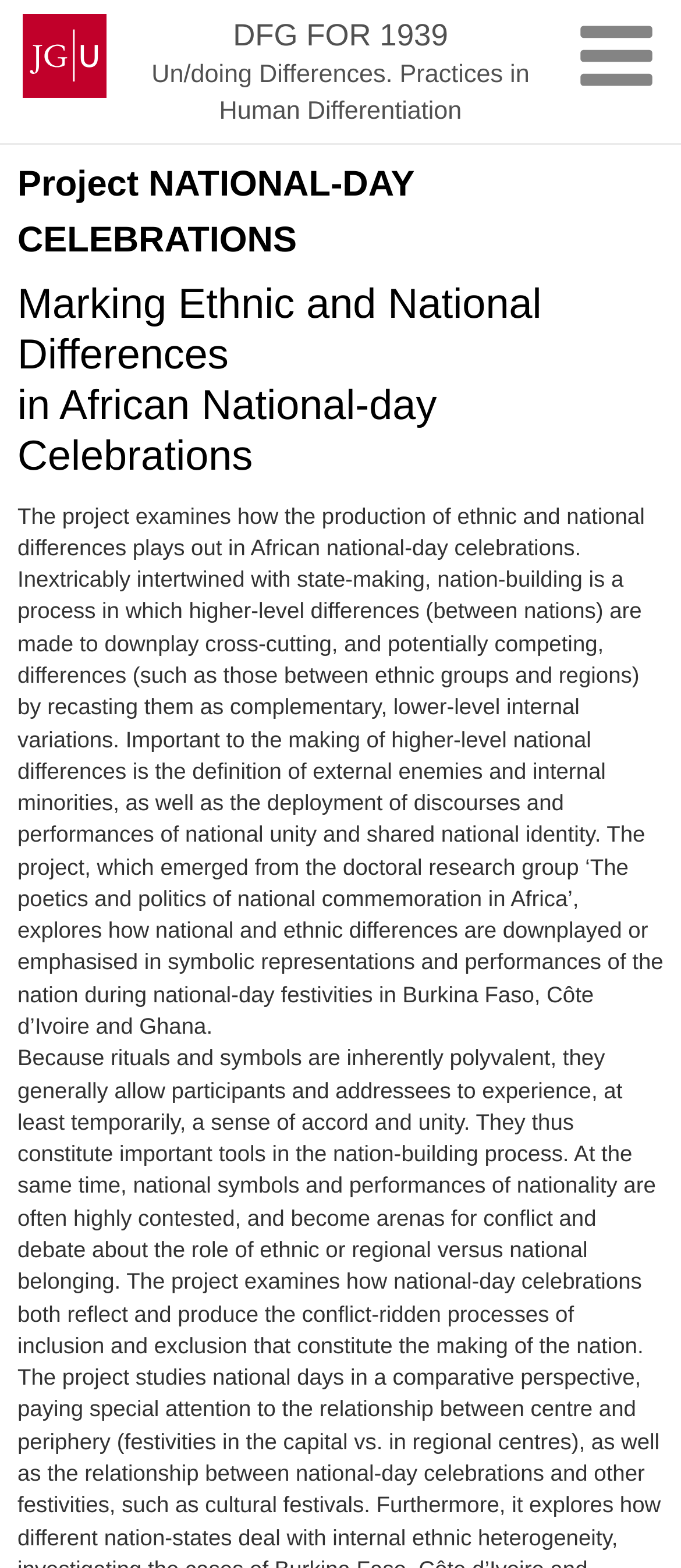Generate a comprehensive description of the webpage content.

The webpage is about the project "NATIONAL-DAY CELEBRATIONS" which focuses on the practices of human differentiation. At the top-left corner, there is a generic element displaying the text "Johannes Gutenberg University Mainz". Below it, a prominent link "DFG FOR 1939 Un/doing Differences. Practices in Human Differentiation" spans across most of the width.

The main content is divided into sections, with a heading "Project NATIONAL-DAY CELEBRATIONS" at the top. Below the heading, there are three paragraphs of text. The first paragraph, "Marking Ethnic and National Differences in African National-day Celebrations", is followed by a longer text that explains the project's objective, which is to examine how ethnic and national differences are produced and played out in African national-day celebrations. This text is quite lengthy and provides detailed information about the project.

The third paragraph continues the discussion, highlighting the importance of rituals and symbols in the nation-building process and how they can be contested and become arenas for conflict and debate. Overall, the webpage provides a detailed description of the project, its objectives, and its focus on human differentiation practices.